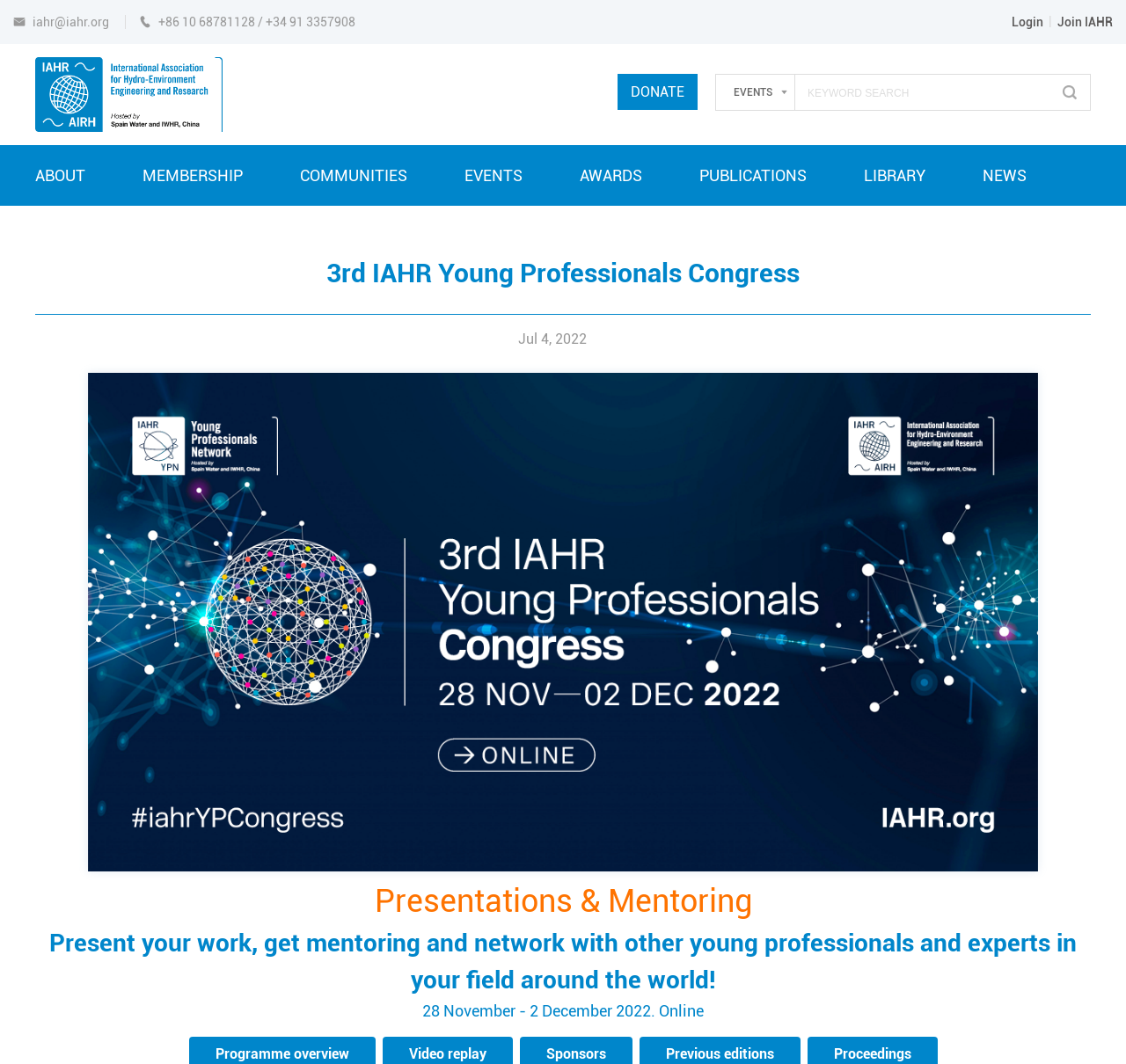Determine the bounding box coordinates of the clickable region to execute the instruction: "donate to IAHR". The coordinates should be four float numbers between 0 and 1, denoted as [left, top, right, bottom].

[0.548, 0.069, 0.62, 0.103]